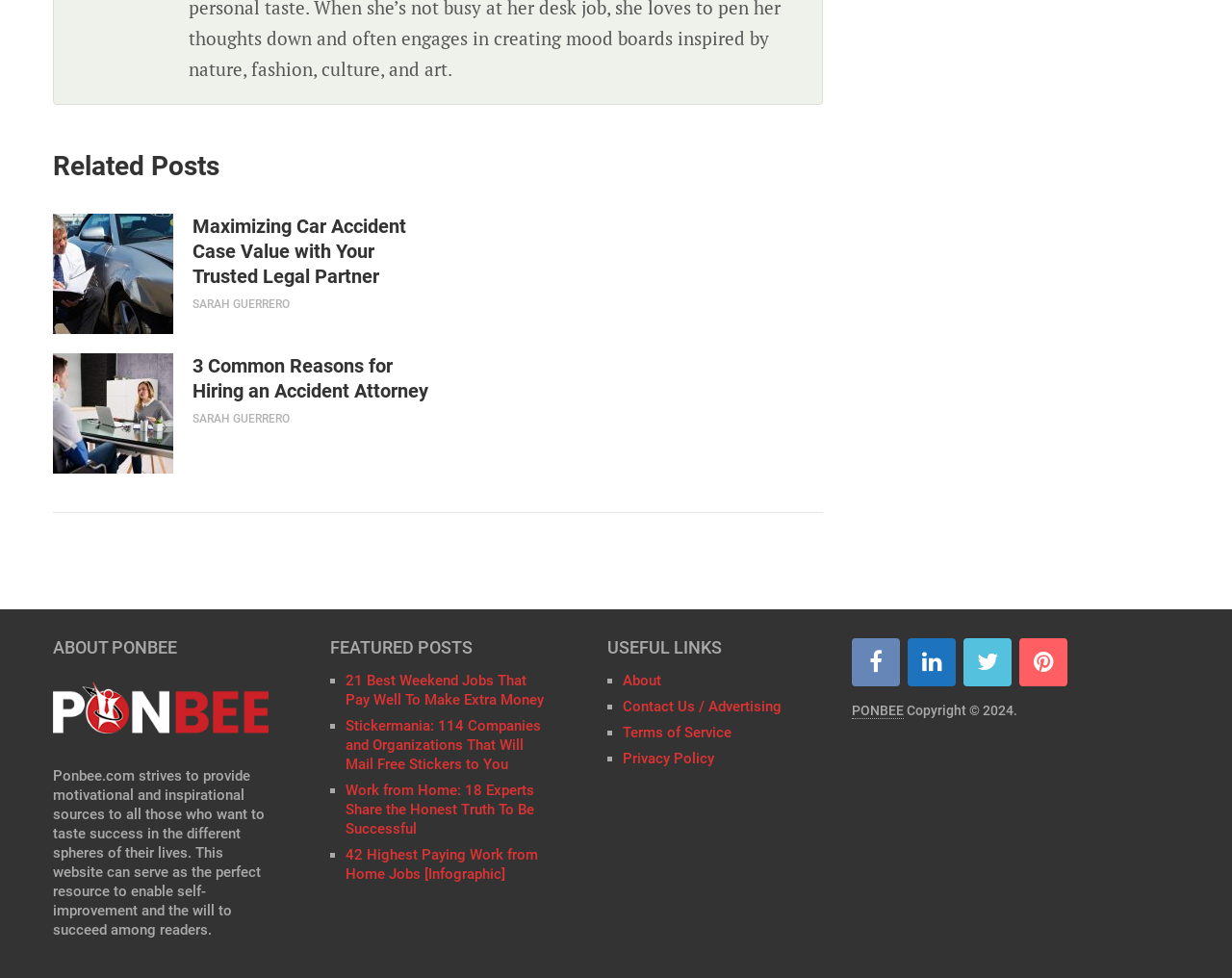Extract the bounding box coordinates for the HTML element that matches this description: "PONBEE". The coordinates should be four float numbers between 0 and 1, i.e., [left, top, right, bottom].

[0.691, 0.719, 0.734, 0.735]